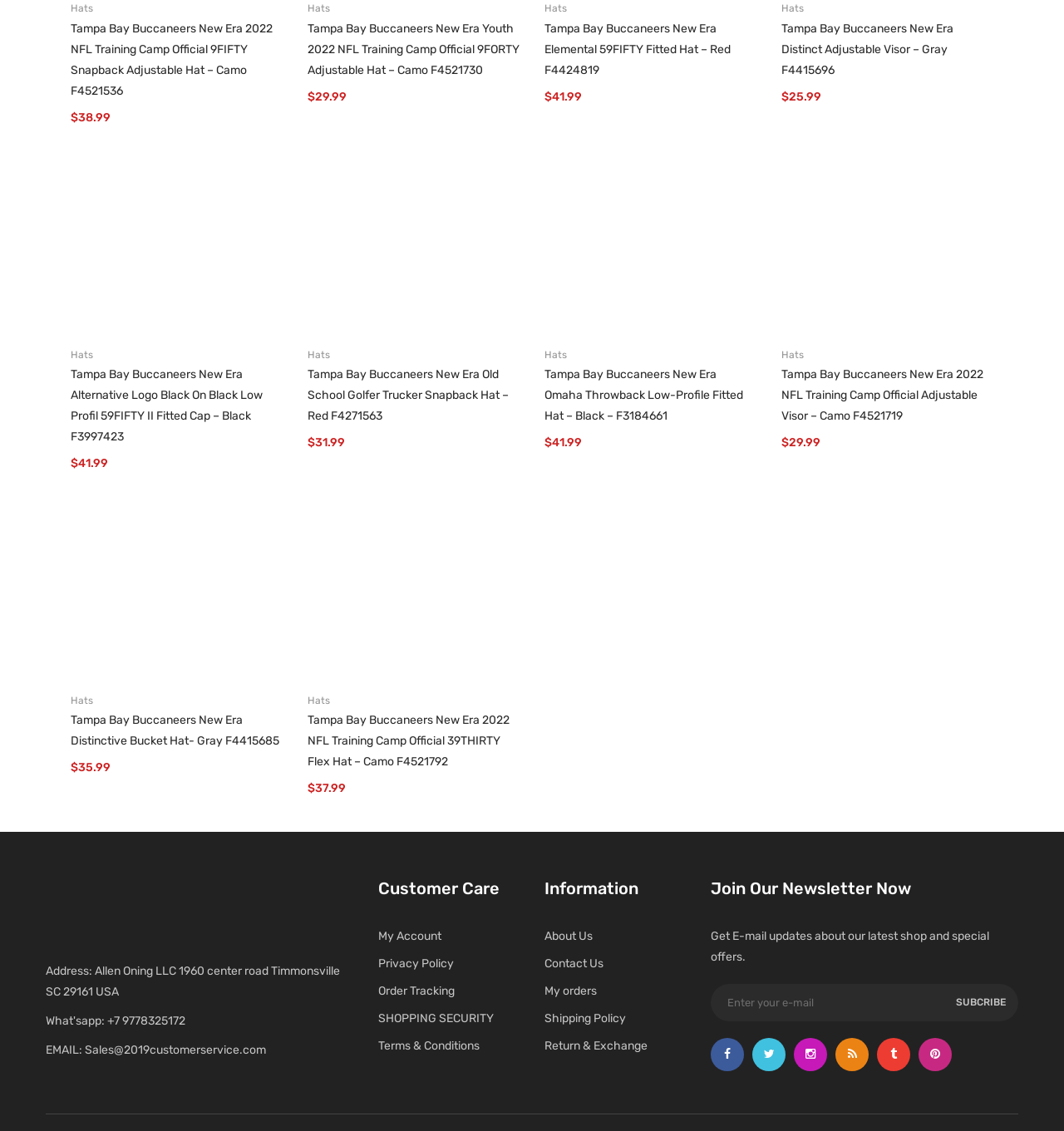Identify the bounding box of the UI component described as: "SHOPPING SECURITY".

[0.355, 0.894, 0.464, 0.907]